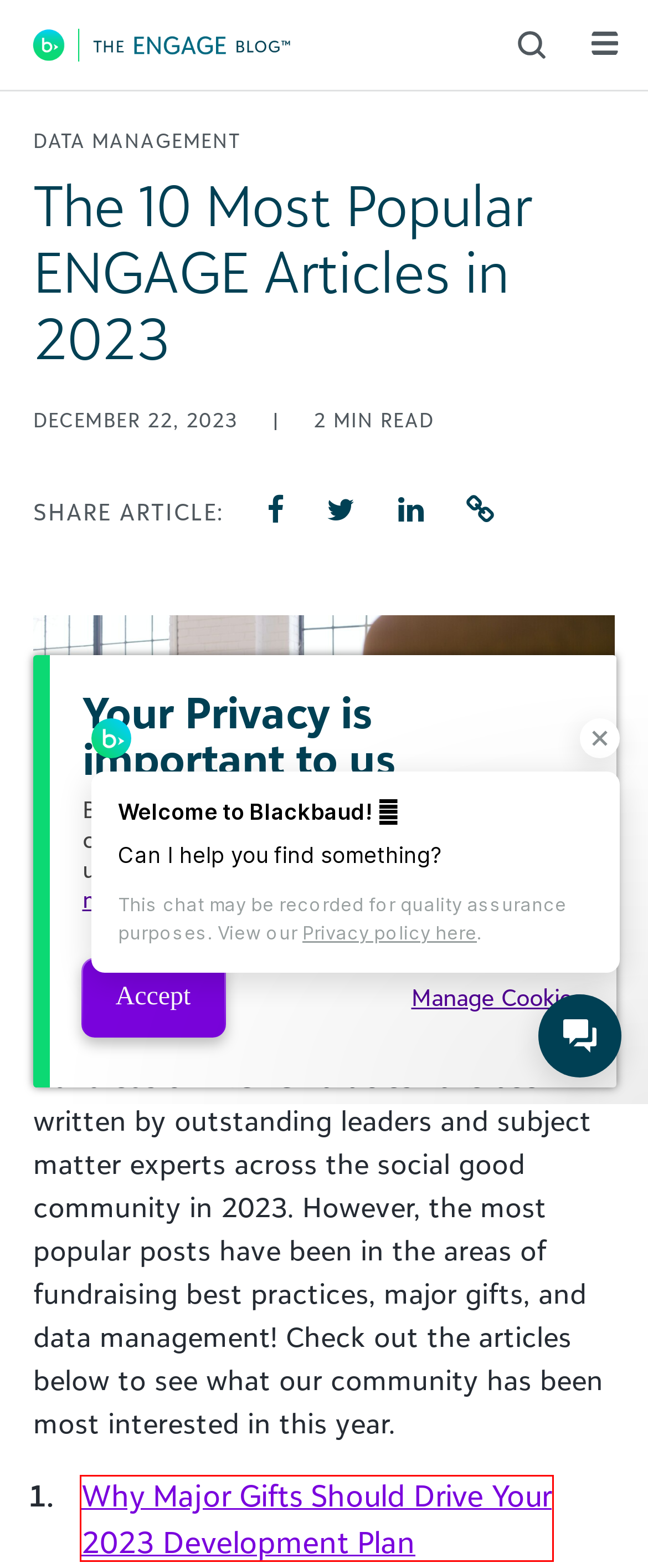You are looking at a webpage screenshot with a red bounding box around an element. Pick the description that best matches the new webpage after interacting with the element in the red bounding box. The possible descriptions are:
A. Acceptable Use Policy - Blackbaud
B. Types of Grants That Every Nonprofit Should Know
C. Nonprofit Fundraising & Finance Best Practices | The ENGAGE Blog
D. Data Subject Rights Request - Blackbaud
E. Homepage - Blackbaud
F. AI, Analytics, and Your Nonprofit’s Technology Strategy
G. Submissions | The ENGAGE Blog
H. Why Major Gifts Should Drive Your 2023 Development Plan

H